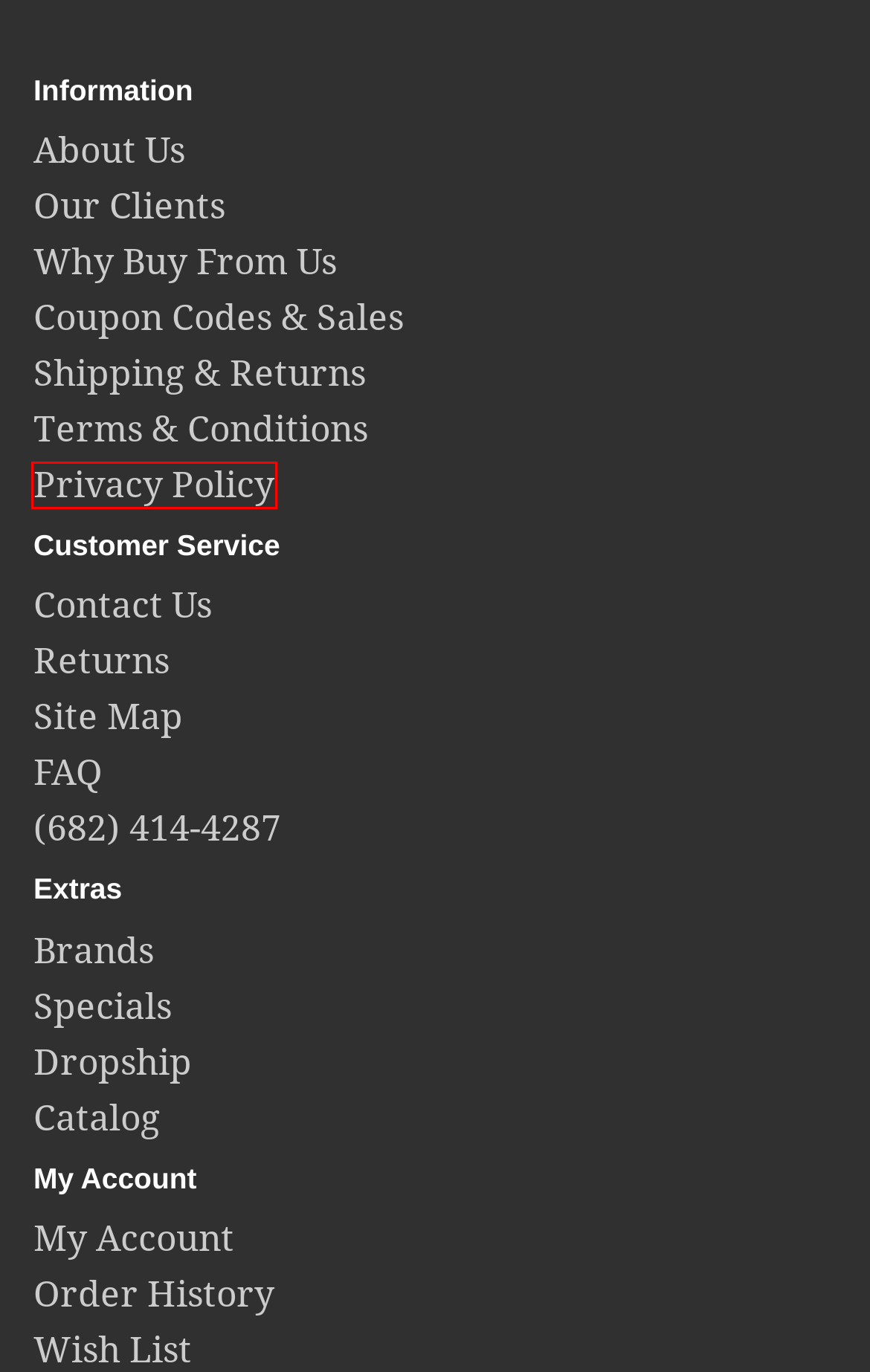You have a screenshot of a webpage with an element surrounded by a red bounding box. Choose the webpage description that best describes the new page after clicking the element inside the red bounding box. Here are the candidates:
A. Privacy Policy | CKB Products Wholesale
B. Our Clients | CKB Products Wholesale
C. About Us | CKB Products Wholesale
D. Terms & Conditions | CKB Products Wholesale
E. Site Map
F. Why Buy From Us | CKB Products Wholesale
G. Contact Us
H. Coupon Codes & Sales | CKB Products Wholesale

A